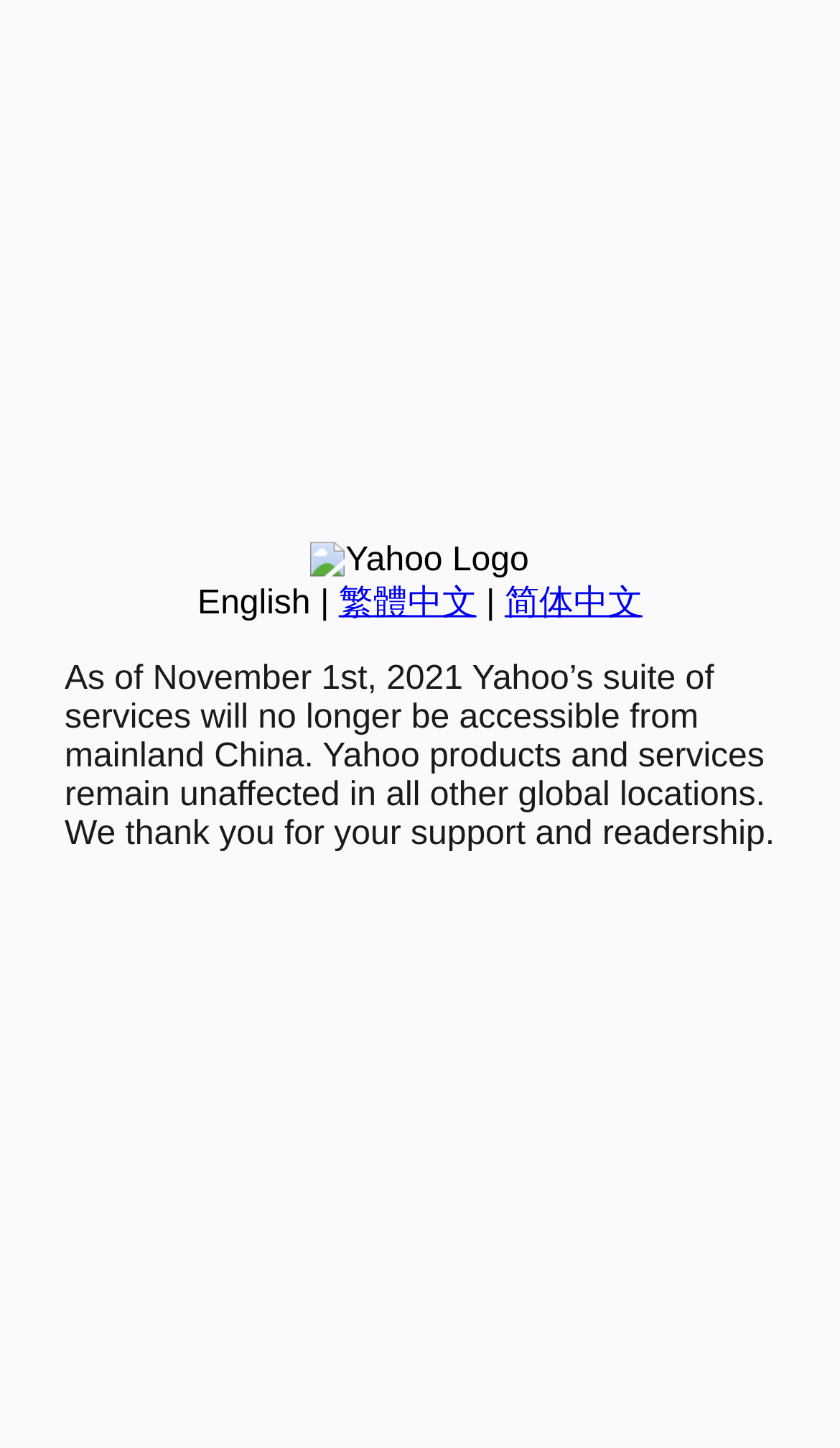Provide the bounding box coordinates for the specified HTML element described in this description: "English". The coordinates should be four float numbers ranging from 0 to 1, in the format [left, top, right, bottom].

[0.235, 0.404, 0.37, 0.429]